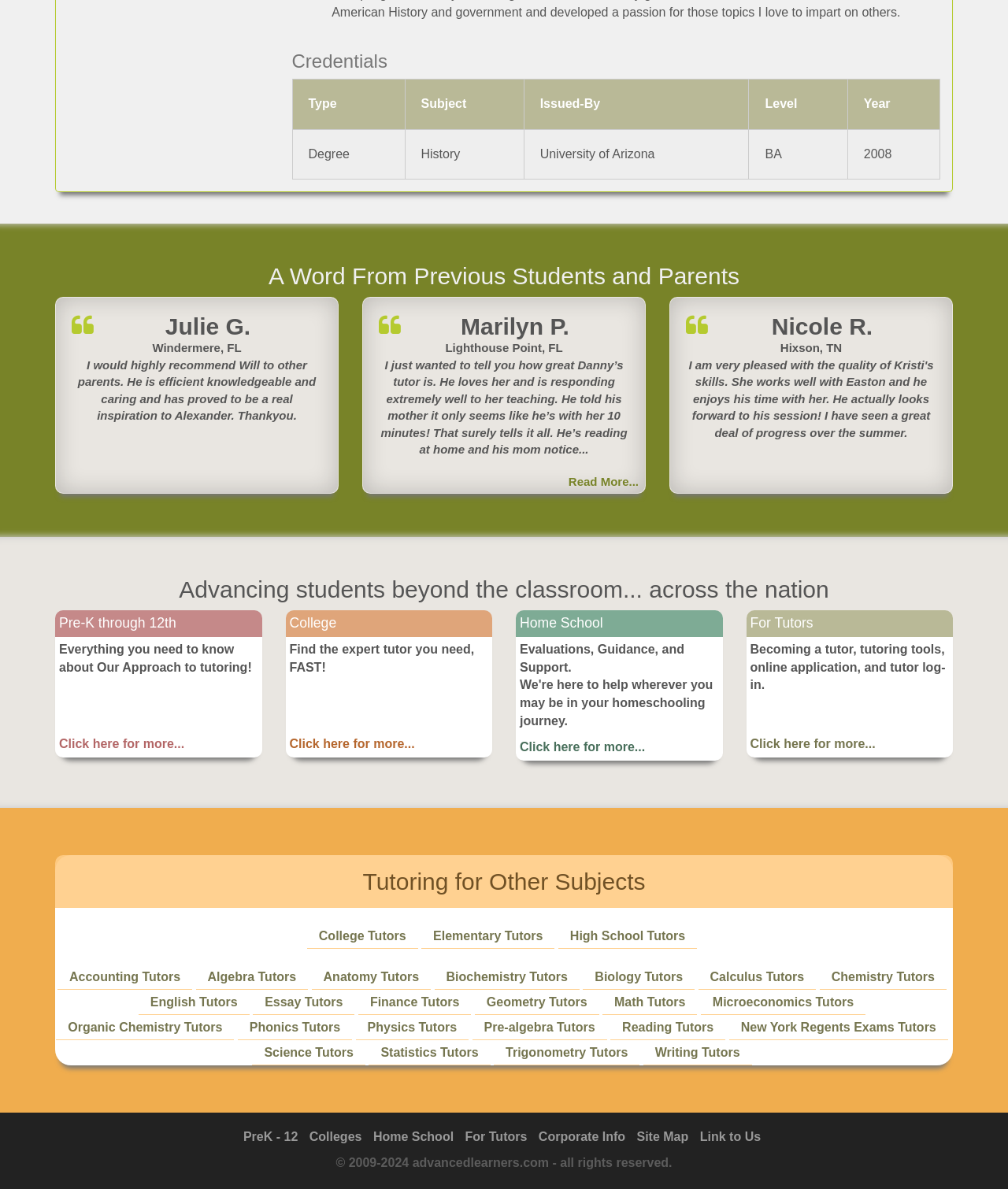What is the year mentioned in the credentials table?
Please give a detailed answer to the question using the information shown in the image.

The answer can be found in the table with the heading 'Credentials' where the year is mentioned as '2008' in the 'Year' column.